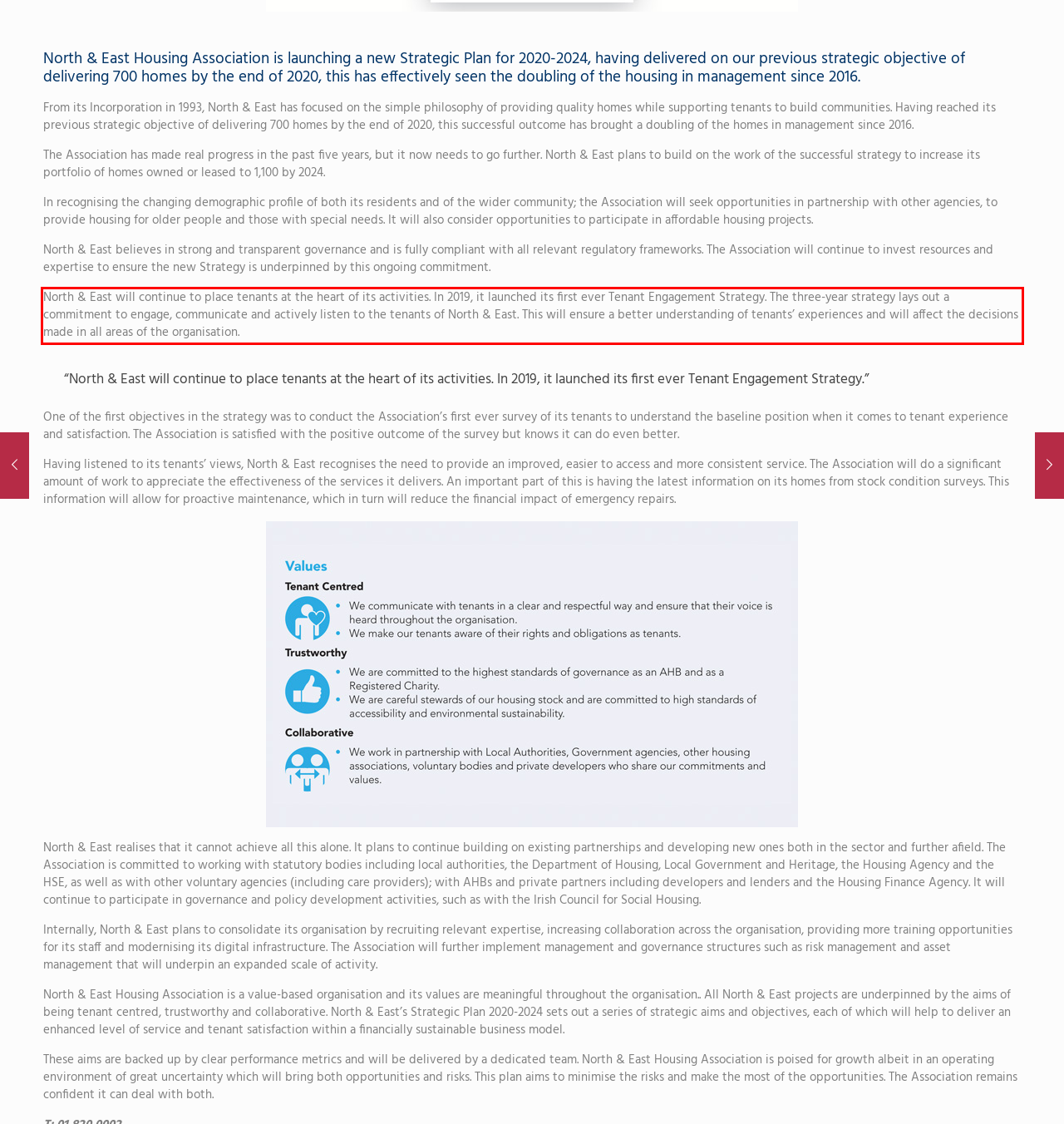You are provided with a screenshot of a webpage that includes a red bounding box. Extract and generate the text content found within the red bounding box.

North & East will continue to place tenants at the heart of its activities. In 2019, it launched its first ever Tenant Engagement Strategy. The three-year strategy lays out a commitment to engage, communicate and actively listen to the tenants of North & East. This will ensure a better understanding of tenants’ experiences and will affect the decisions made in all areas of the organisation.